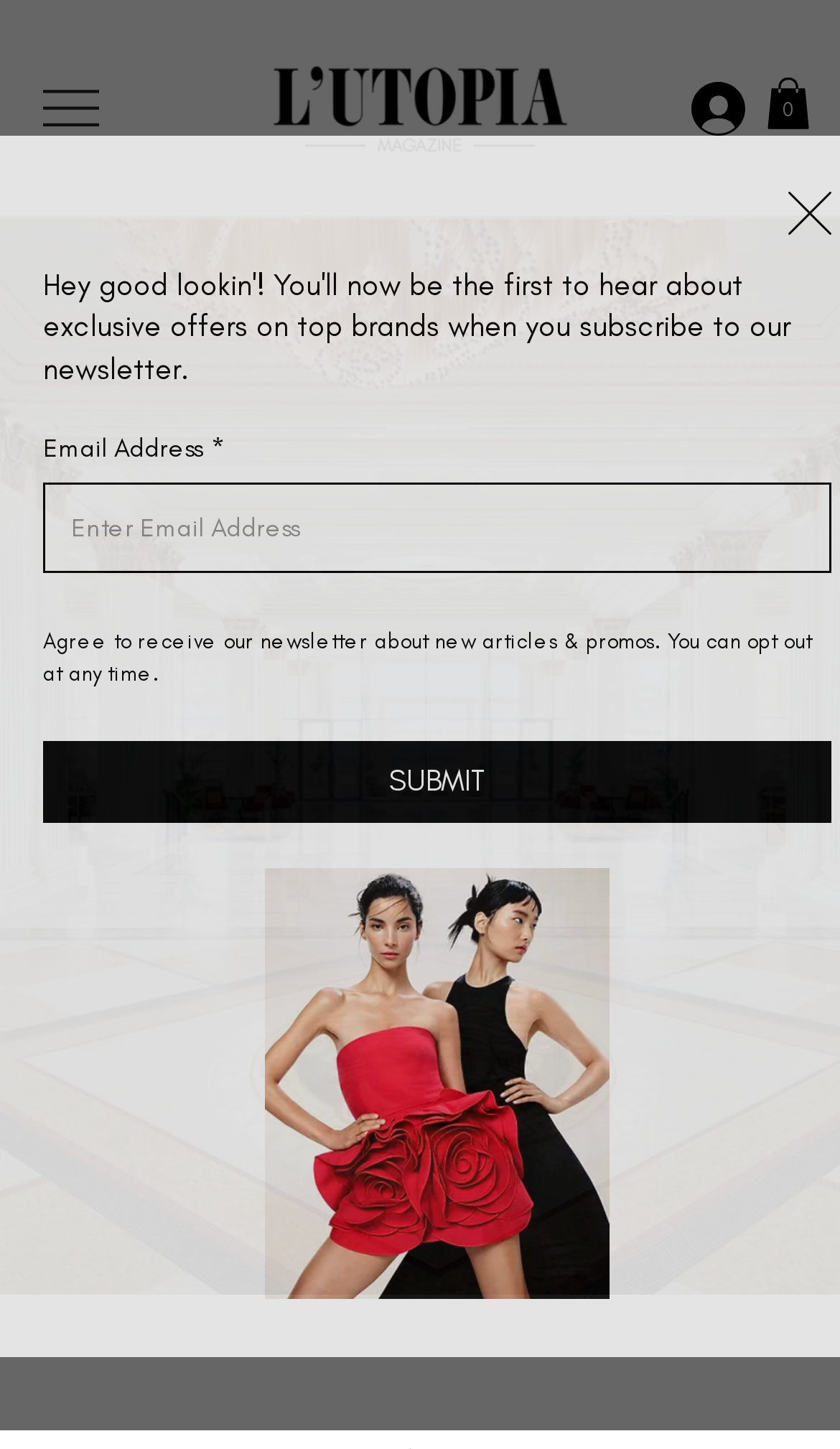Respond to the question below with a single word or phrase: What is the title of the article?

Unveiling Delights Of Hotel Palazzo Versace Gem Of Dubai